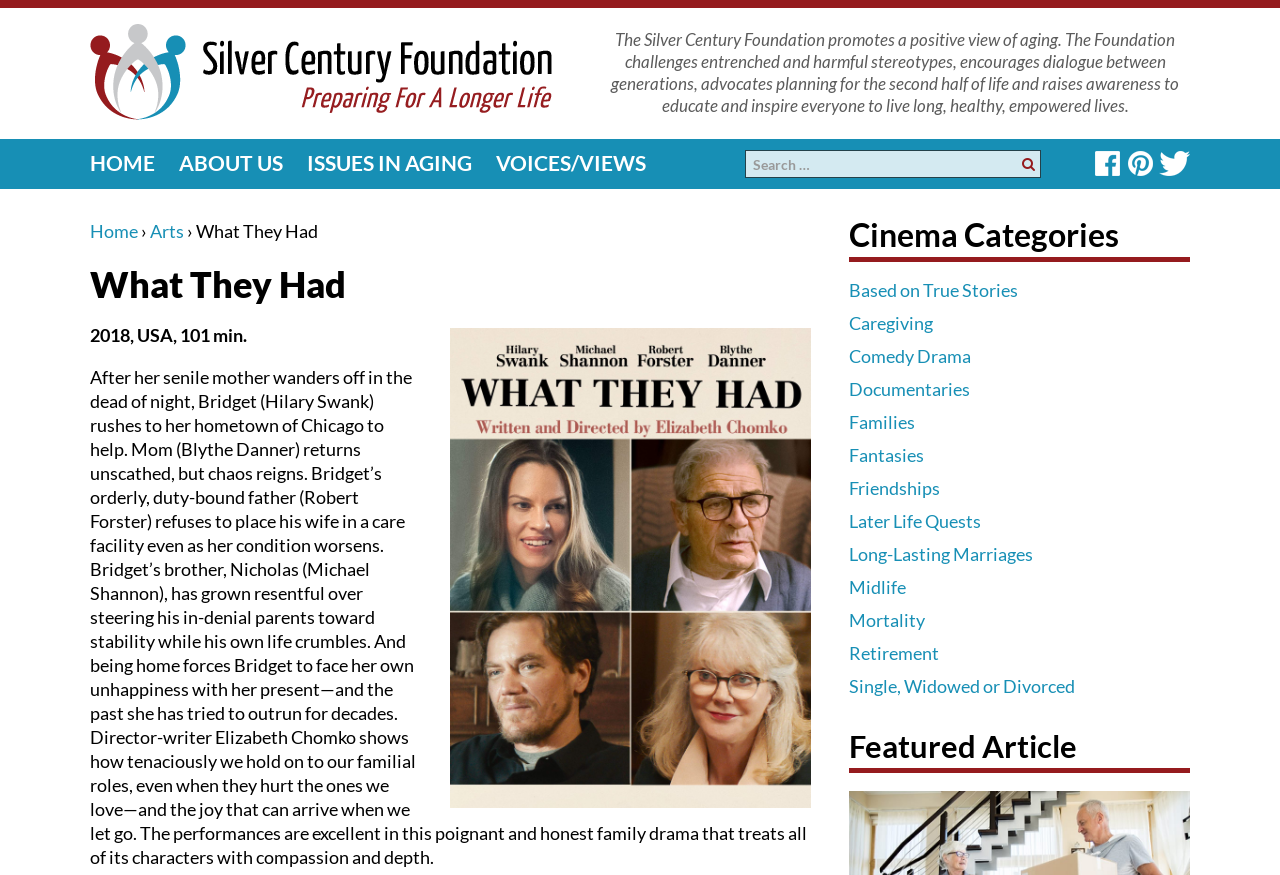Answer this question using a single word or a brief phrase:
Who plays the role of Bridget's mother in the movie 'What They Had'?

Blythe Danner